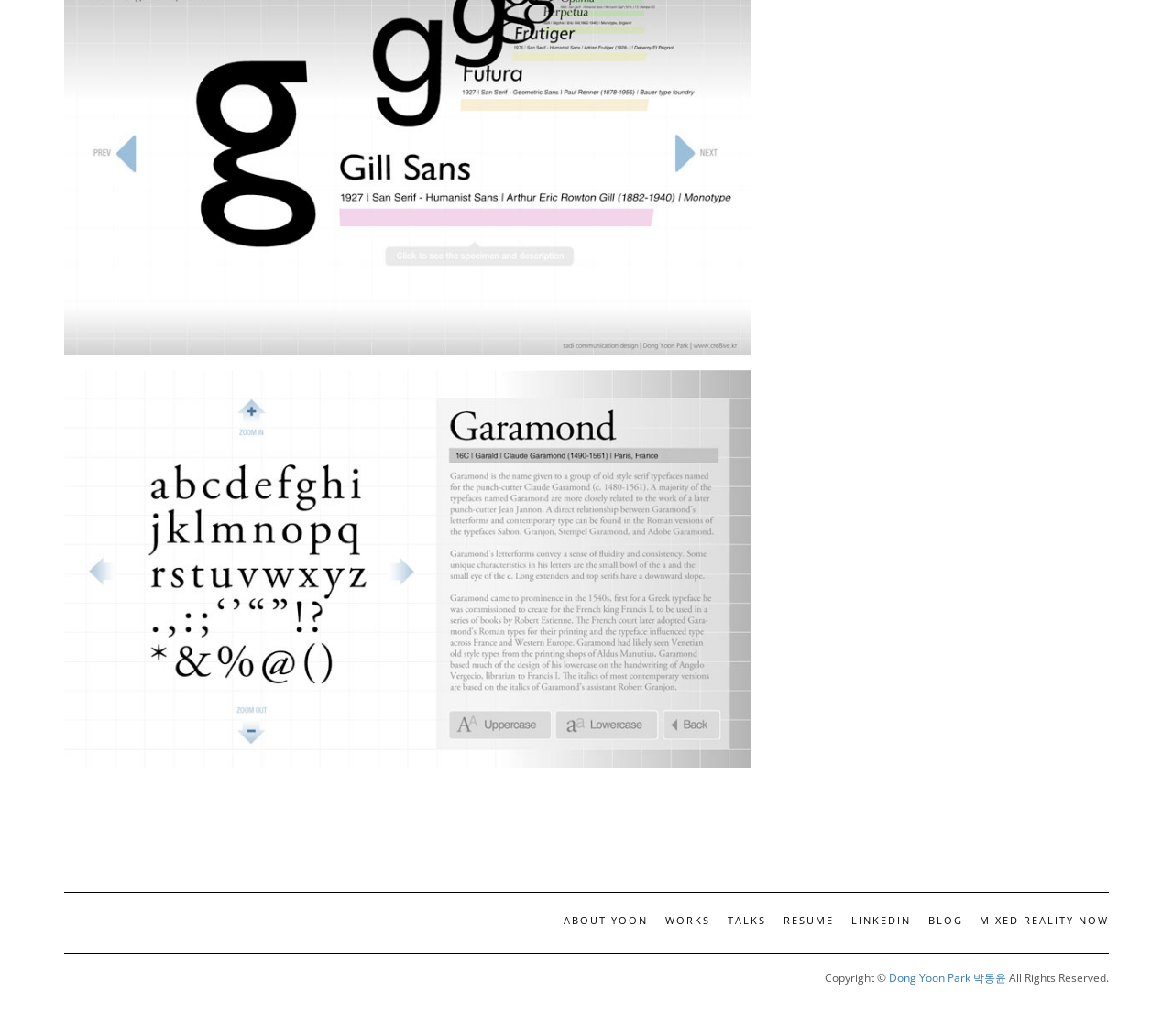Respond concisely with one word or phrase to the following query:
What is the name of the person?

Dong Yoon Park